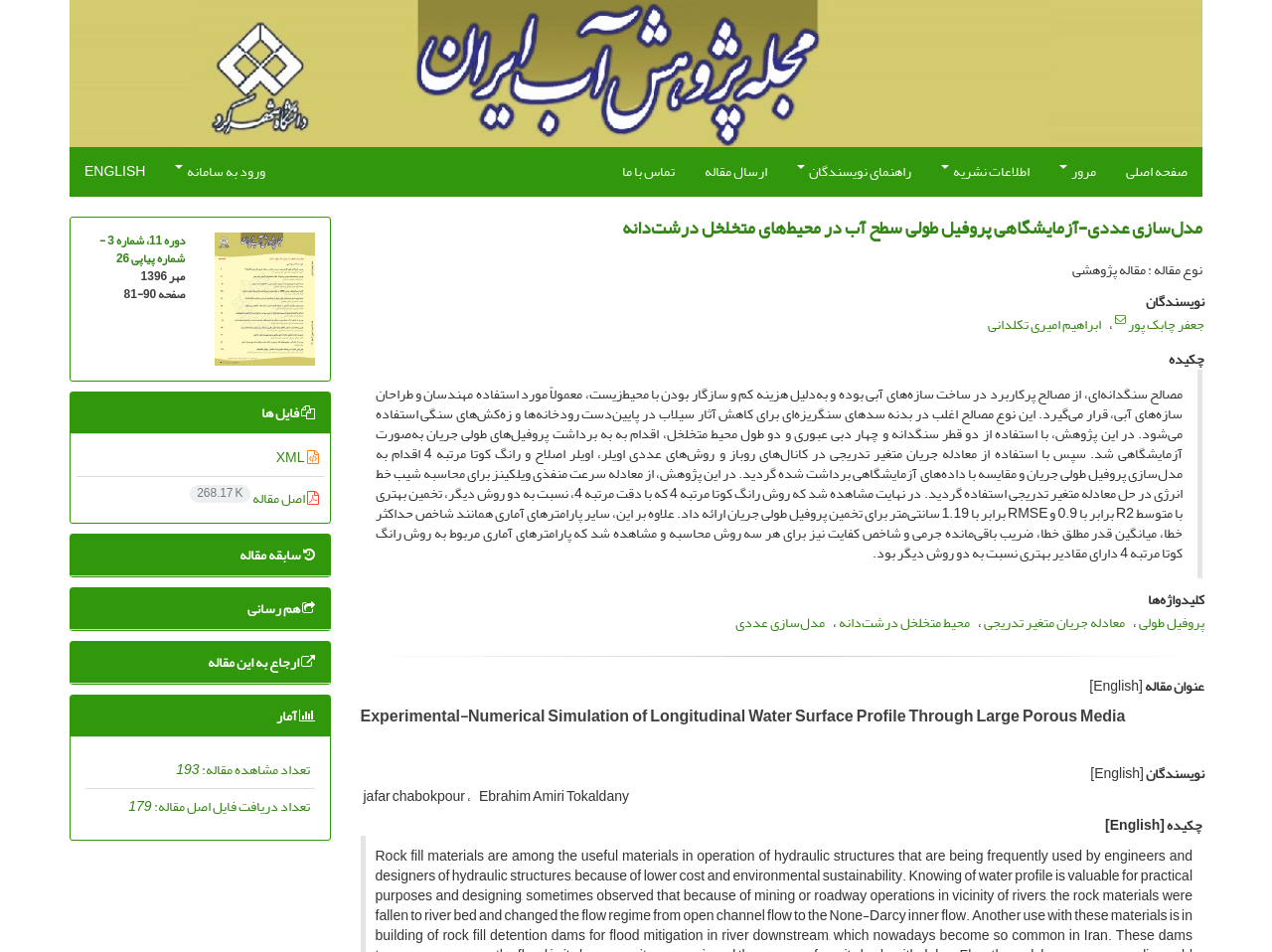What is the type of article?
Use the information from the screenshot to give a comprehensive response to the question.

Based on the webpage content, specifically the section 'نوع مقاله : مقاله پژوهشی', it can be inferred that the type of article is a research article.